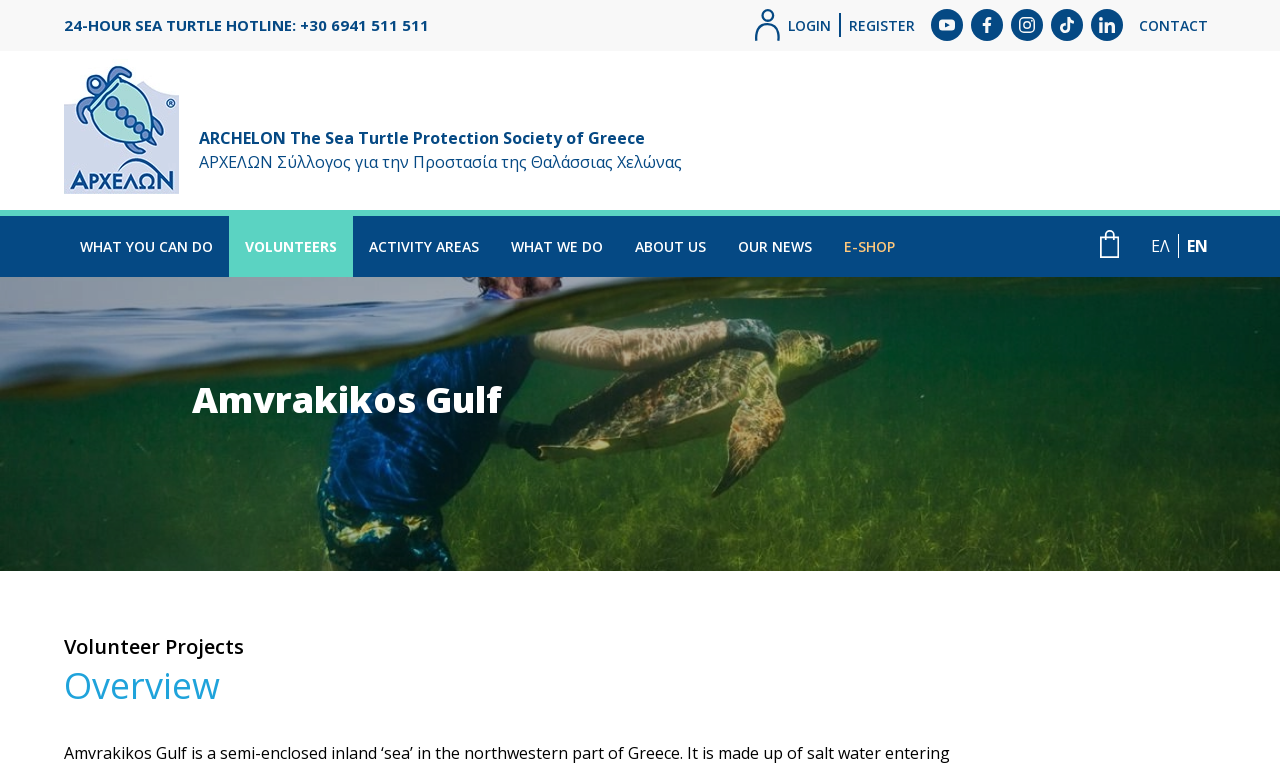What is the phone number for the 24-hour sea turtle hotline?
Using the image, provide a detailed and thorough answer to the question.

I found the phone number by looking at the link with the text '24-HOUR SEA TURTLE HOTLINE: +30 6941 511 511' at the top of the webpage.